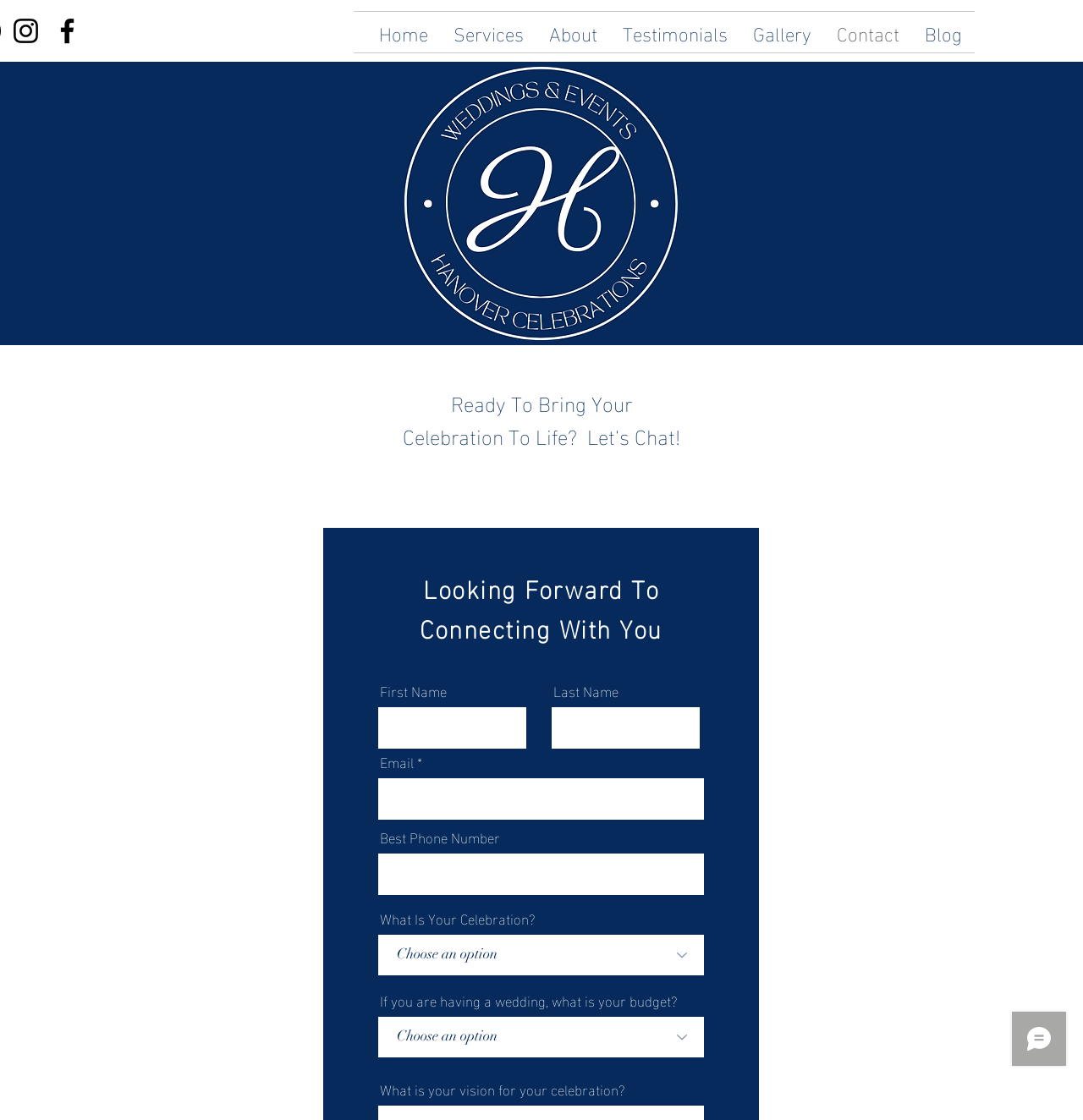Determine the main heading text of the webpage.

Ready To Bring Your
Celebration To Life?  Let's Chat!